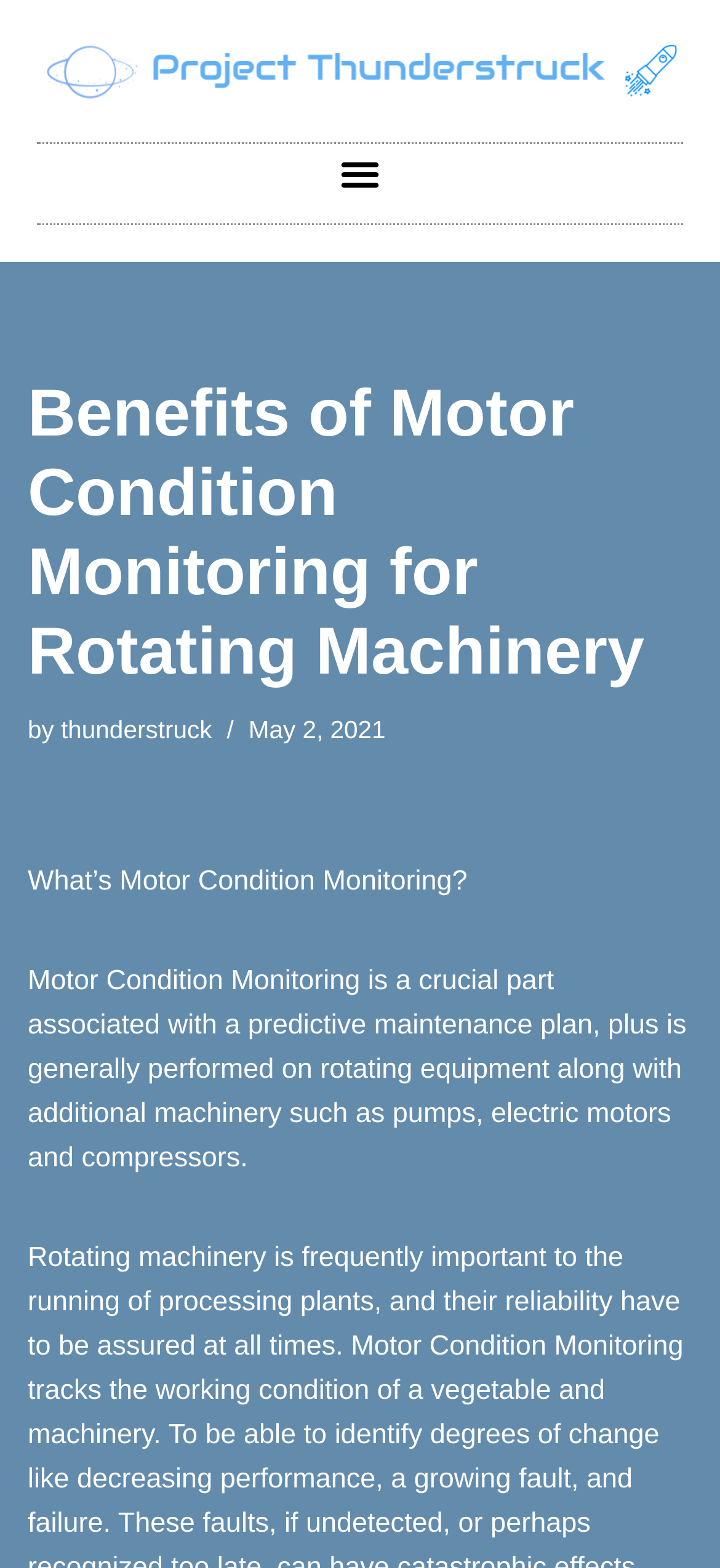Respond to the question below with a single word or phrase:
What is the purpose of Motor Condition Monitoring?

predictive maintenance